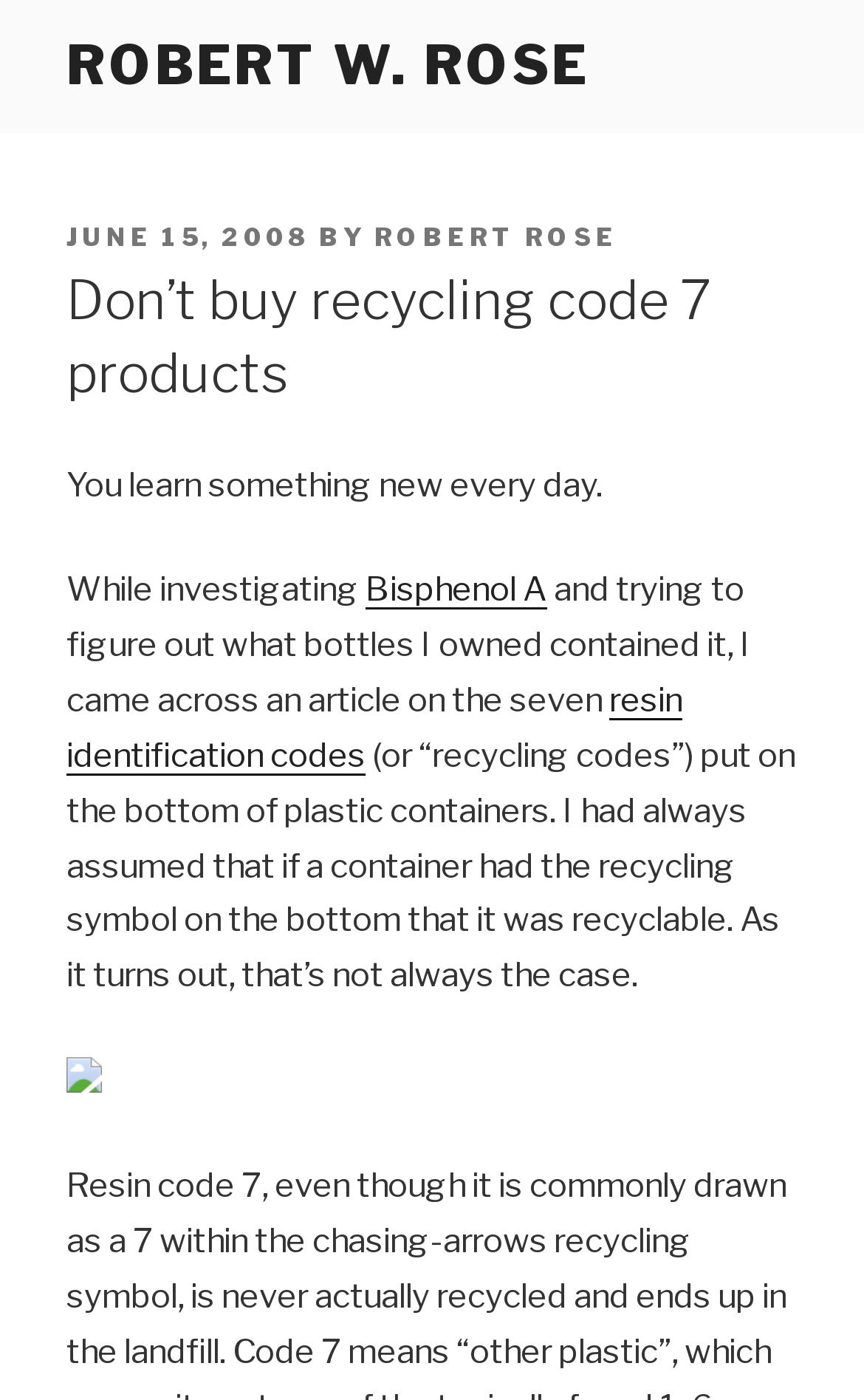What is the main title displayed on this webpage?

Don’t buy recycling code 7 products